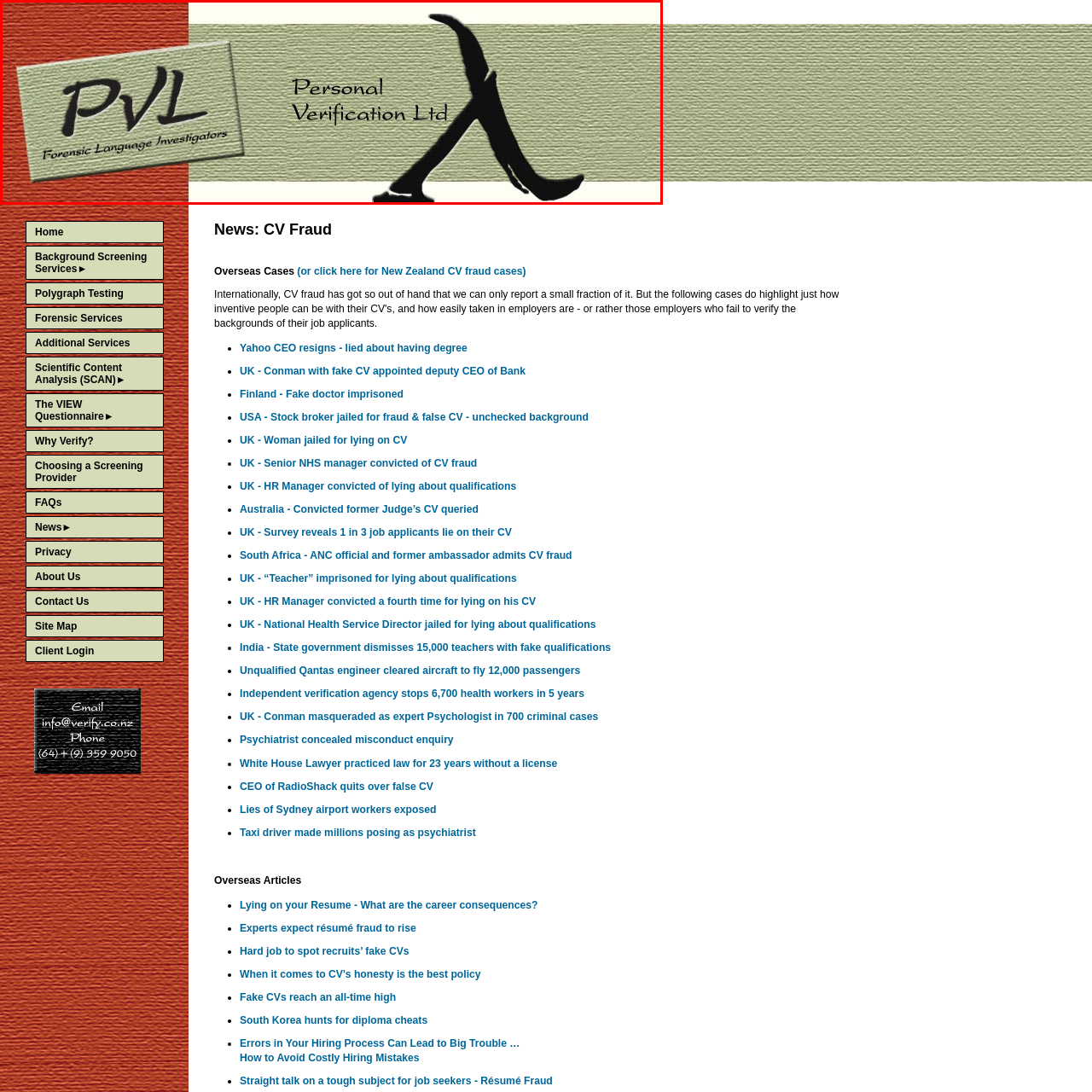Direct your attention to the image marked by the red box and answer the given question using a single word or phrase:
What does the stylized figure in silhouette represent?

A person in motion